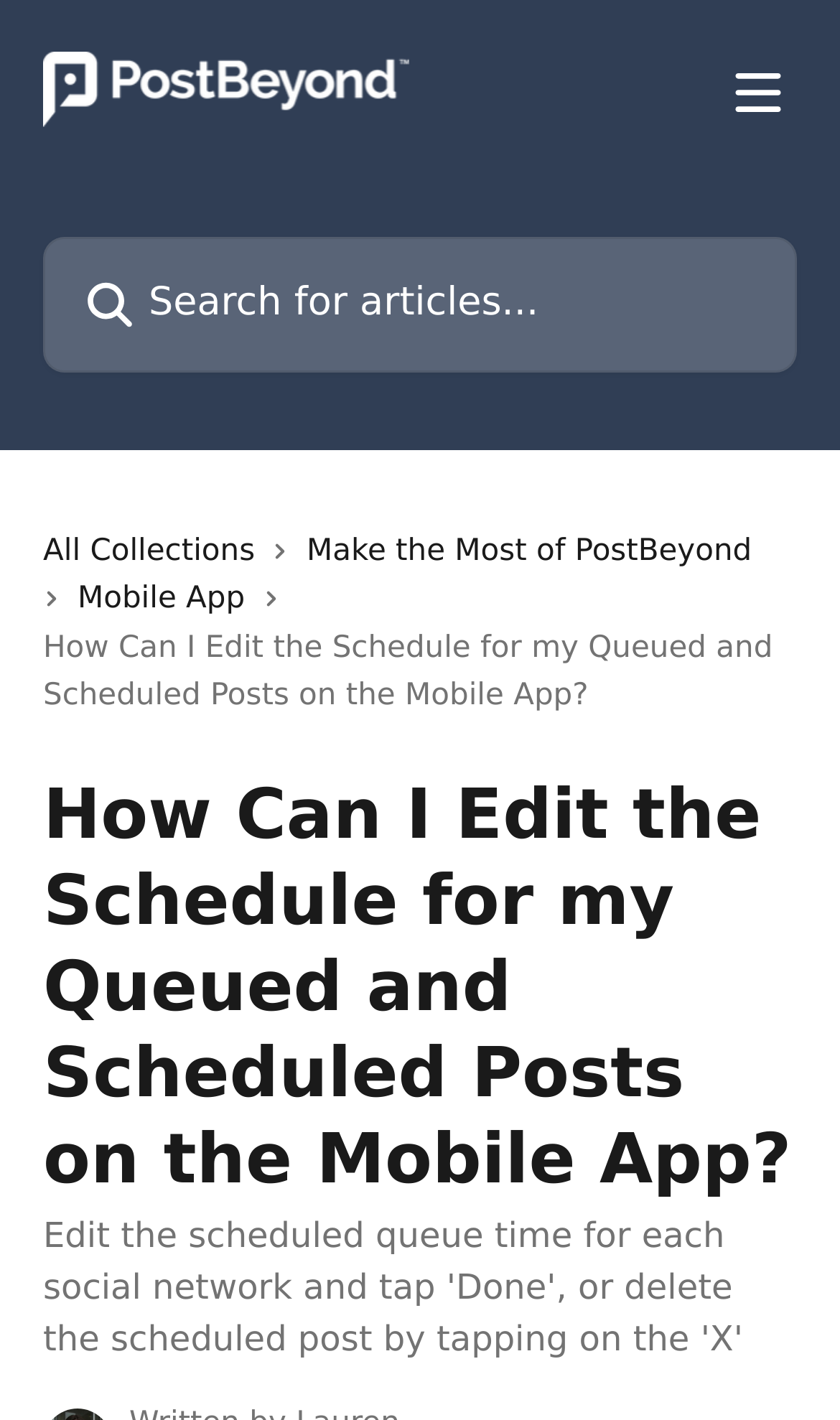Predict the bounding box of the UI element based on the description: "Make the Most of PostBeyond". The coordinates should be four float numbers between 0 and 1, formatted as [left, top, right, bottom].

[0.365, 0.371, 0.916, 0.405]